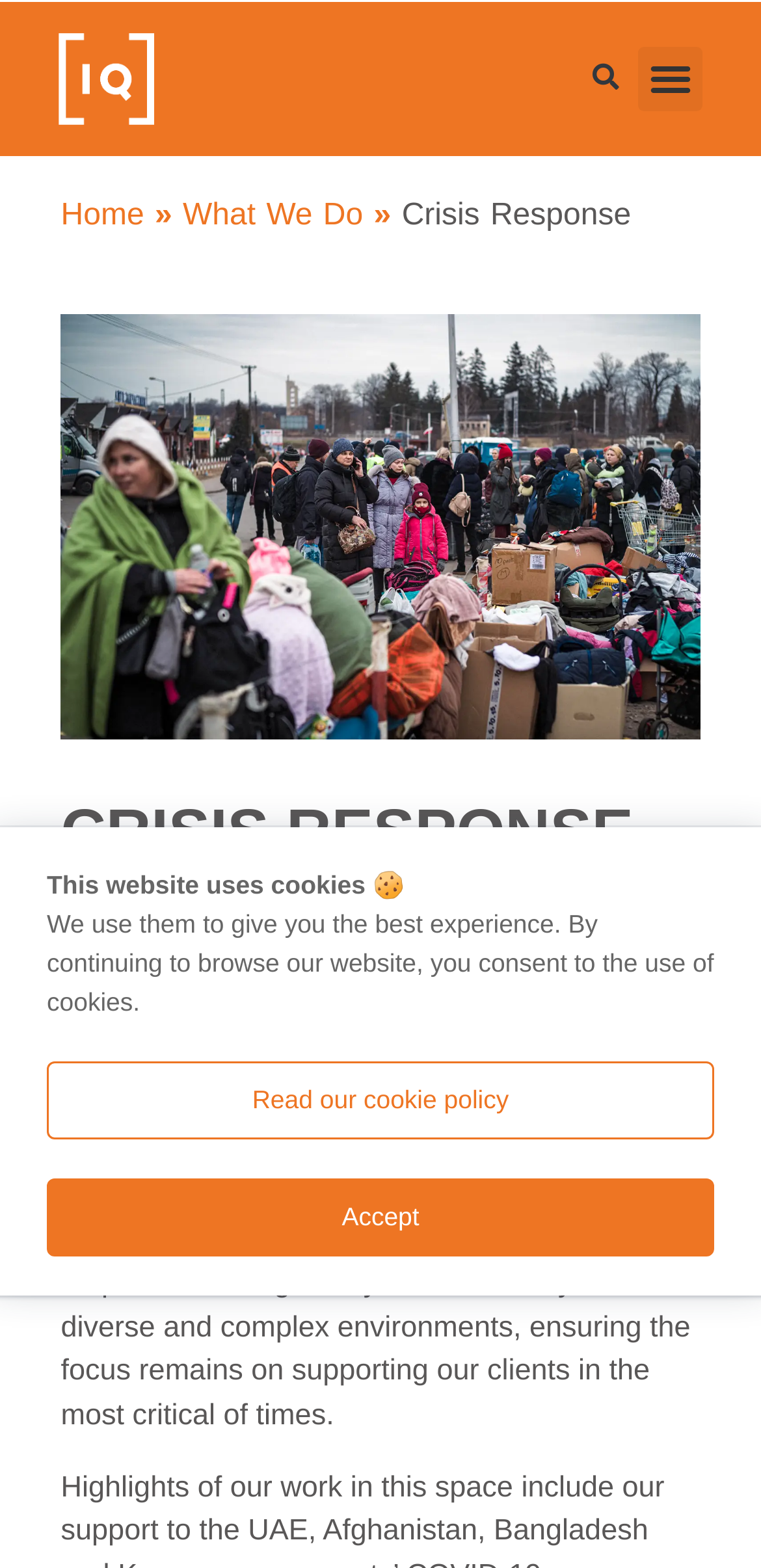Given the following UI element description: "What We Do", find the bounding box coordinates in the webpage screenshot.

[0.24, 0.127, 0.477, 0.148]